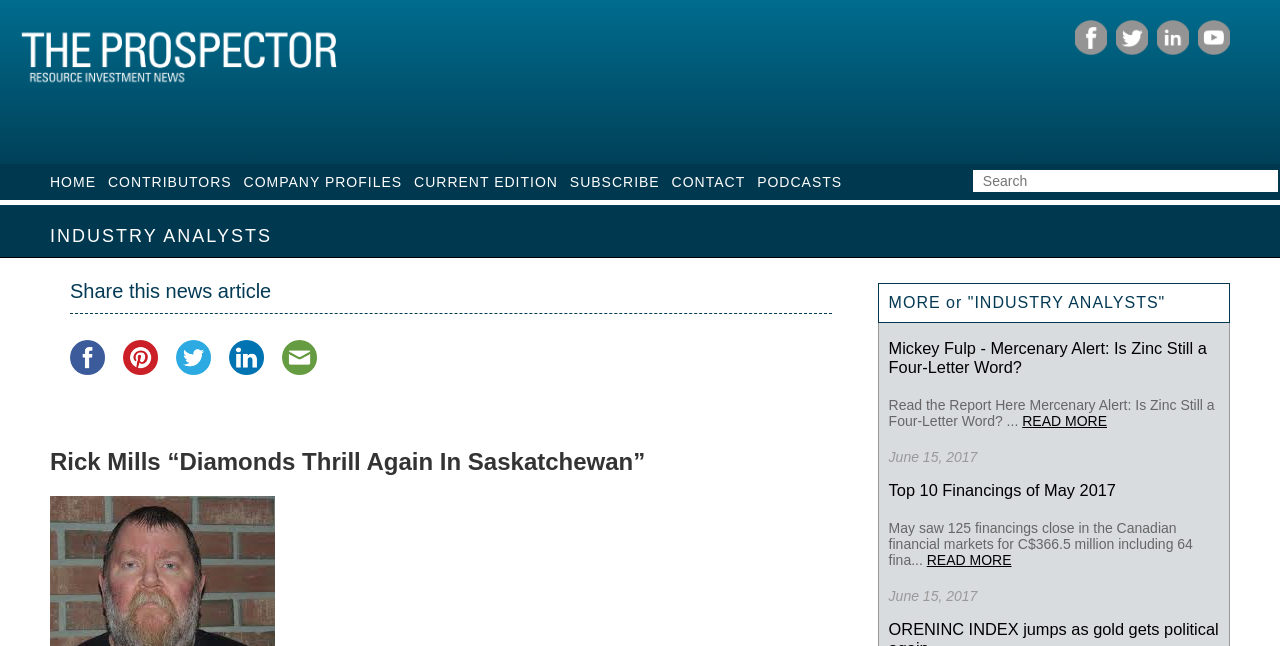Explain the features and main sections of the webpage comprehensively.

The webpage appears to be a news article page from "The Prospector News" website. At the top left, there is a logo image of "The Prospector Resource Investment News". On the top right, there are four social media links to Facebook, Twitter, LinkedIn, and YouTube, each accompanied by a small icon image.

Below the logo, there is a search bar with a "Search" label. Next to the search bar, there are seven navigation links: "HOME", "CONTRIBUTORS", "COMPANY PROFILES", "CURRENT EDITION", "SUBSCRIBE", "CONTACT", and "PODCASTS".

The main content of the page is divided into several sections. The first section has a heading "Rick Mills “Diamonds Thrill Again In Saskatchewan”" and appears to be the title of the main news article. Below the title, there are social media sharing links to Facebook, Pinterest, Twitter, LinkedIn, and email, each accompanied by a small icon image.

The next section has a heading "INDUSTRY ANALYSTS" and appears to be a category or section title. Below this title, there are several news article summaries, each with a heading, a brief description, and a "READ MORE" link. The first article is titled "Mickey Fulp - Mercenary Alert: Is Zinc Still a Four-Letter Word?" and has a brief description and a "READ MORE" link. The second article is titled "Top 10 Financings of May 2017" and also has a brief description and a "READ MORE" link. Each article summary also has a date label, indicating when the article was published.

Overall, the webpage has a clean and organized layout, with clear headings and concise text summaries for each news article.